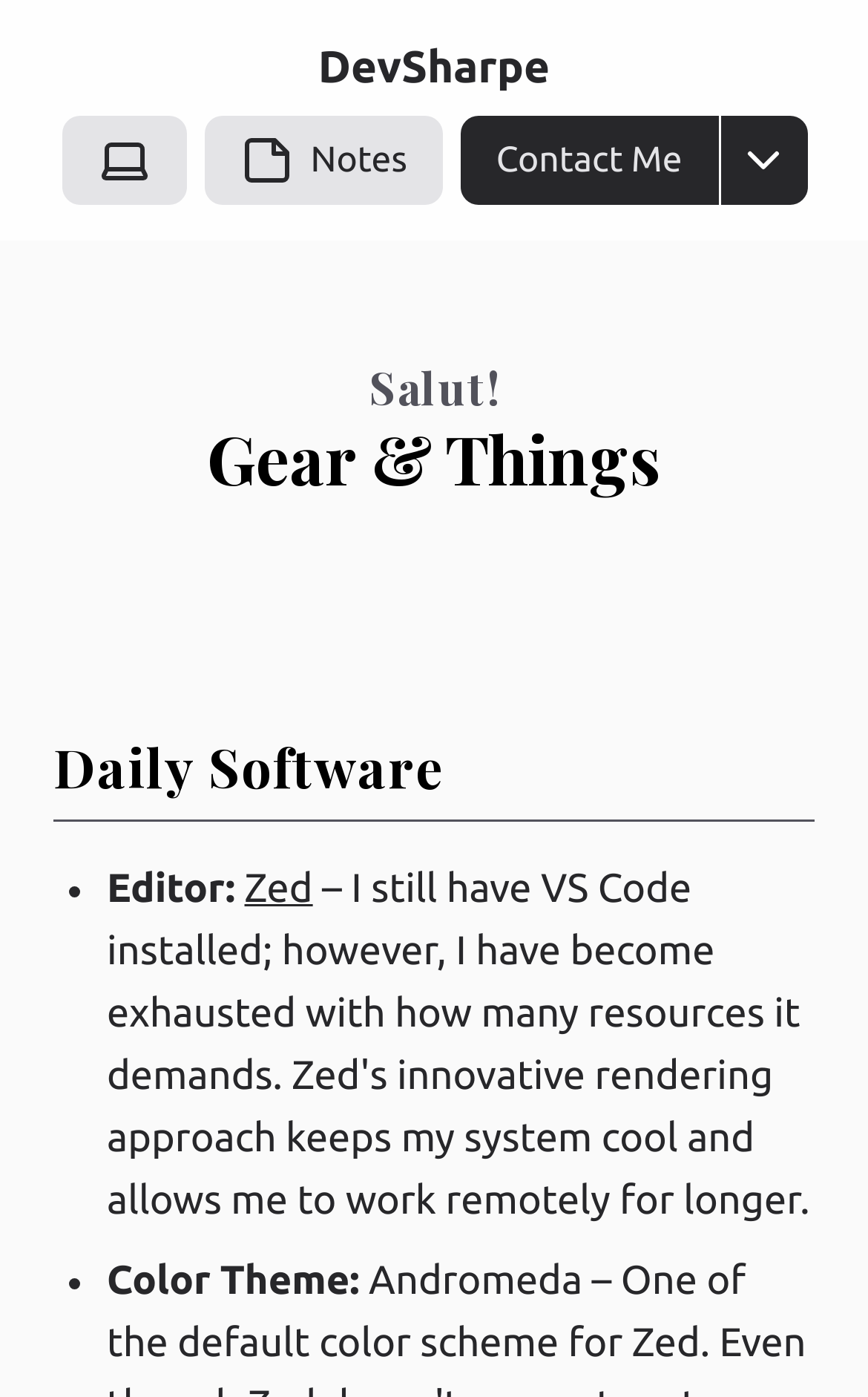Give the bounding box coordinates for the element described by: "DevSharpe".

[0.367, 0.026, 0.633, 0.07]